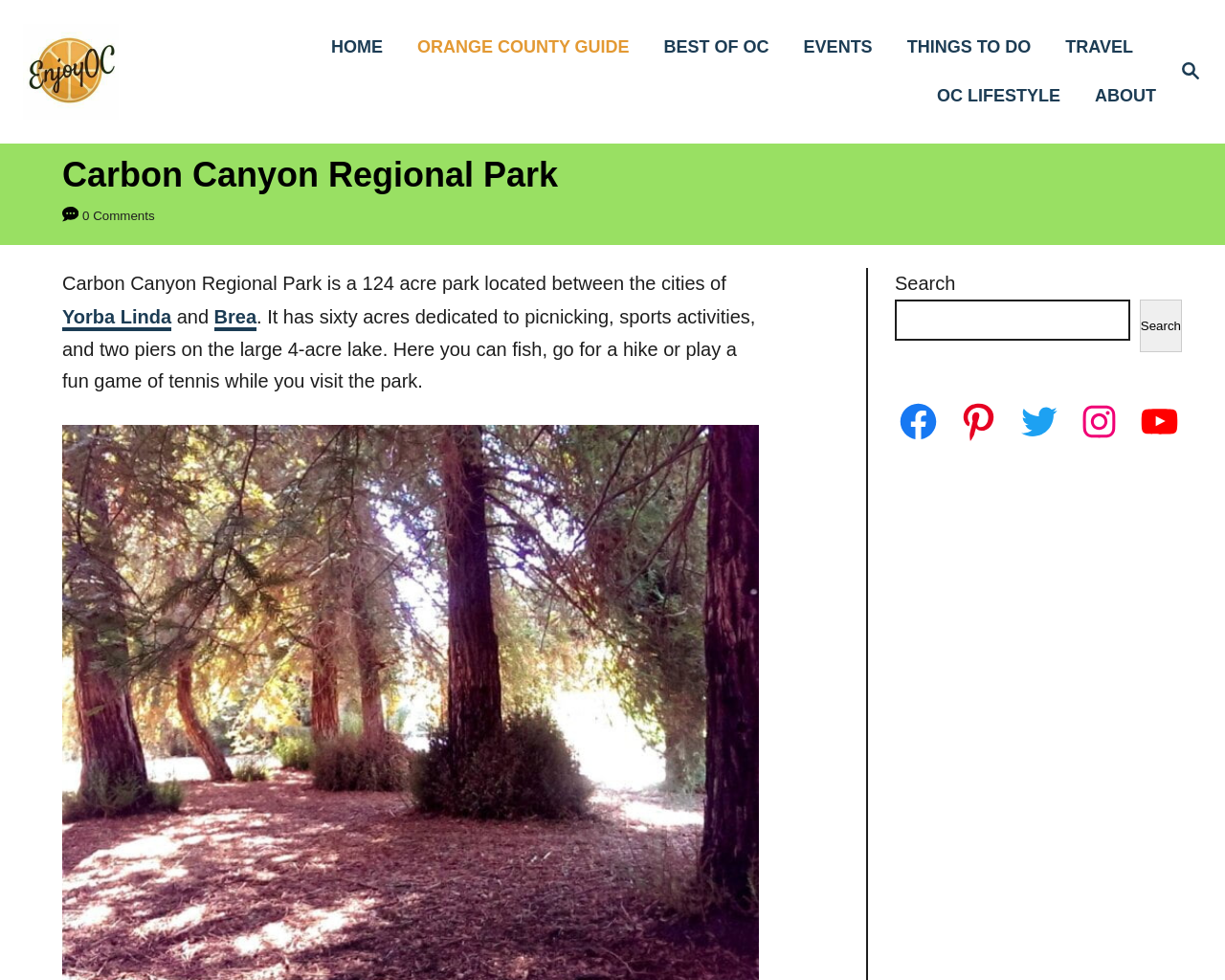Determine the bounding box coordinates of the target area to click to execute the following instruction: "Go to the home page."

[0.261, 0.023, 0.331, 0.073]